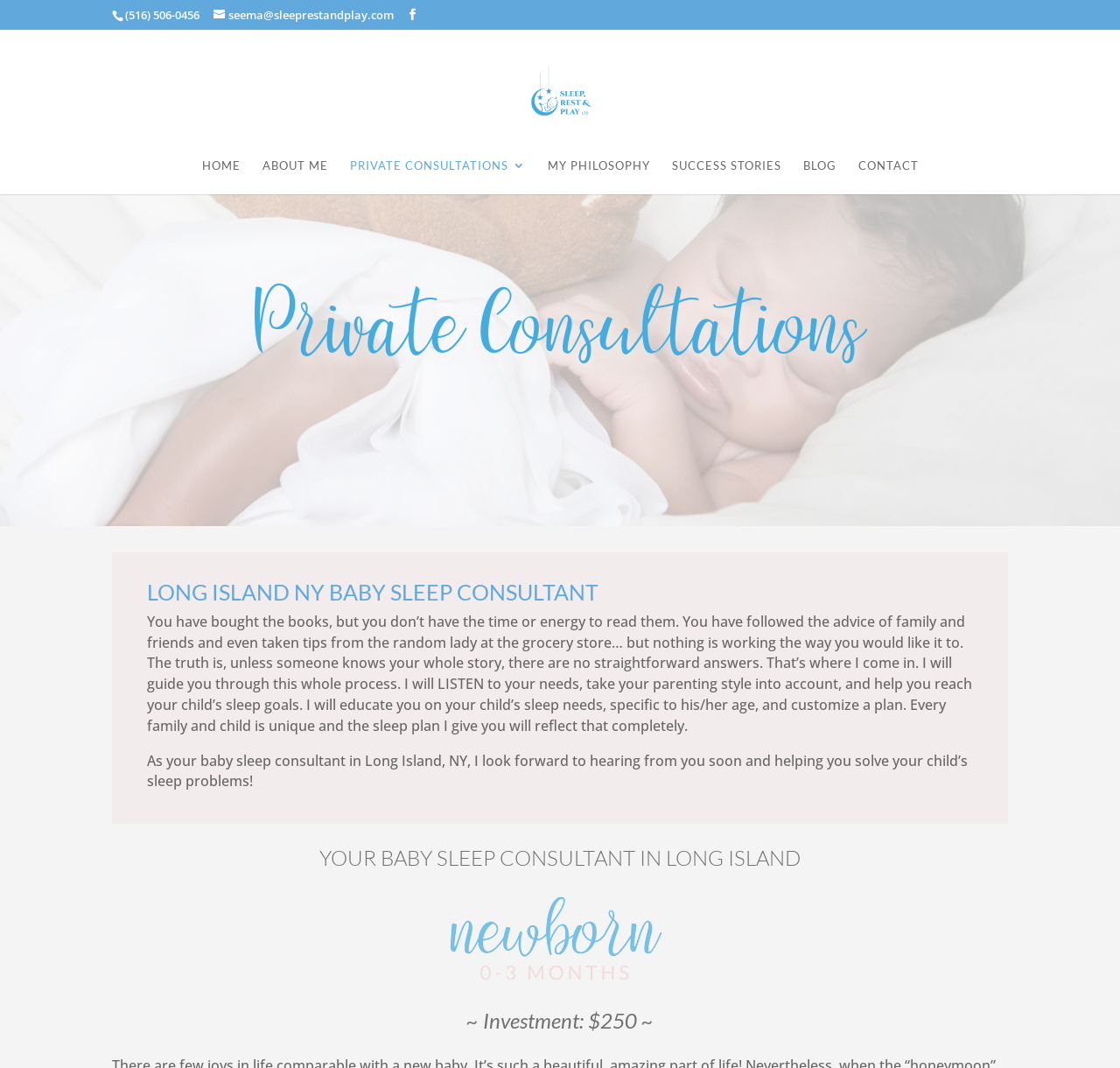What is the role of the consultant?
Please provide a full and detailed response to the question.

I found the role of the consultant by reading the static text element with the bounding box coordinates [0.131, 0.573, 0.868, 0.688], which describes the consultant's role as guiding you through the sleep process and customizing a plan for your child's sleep needs.